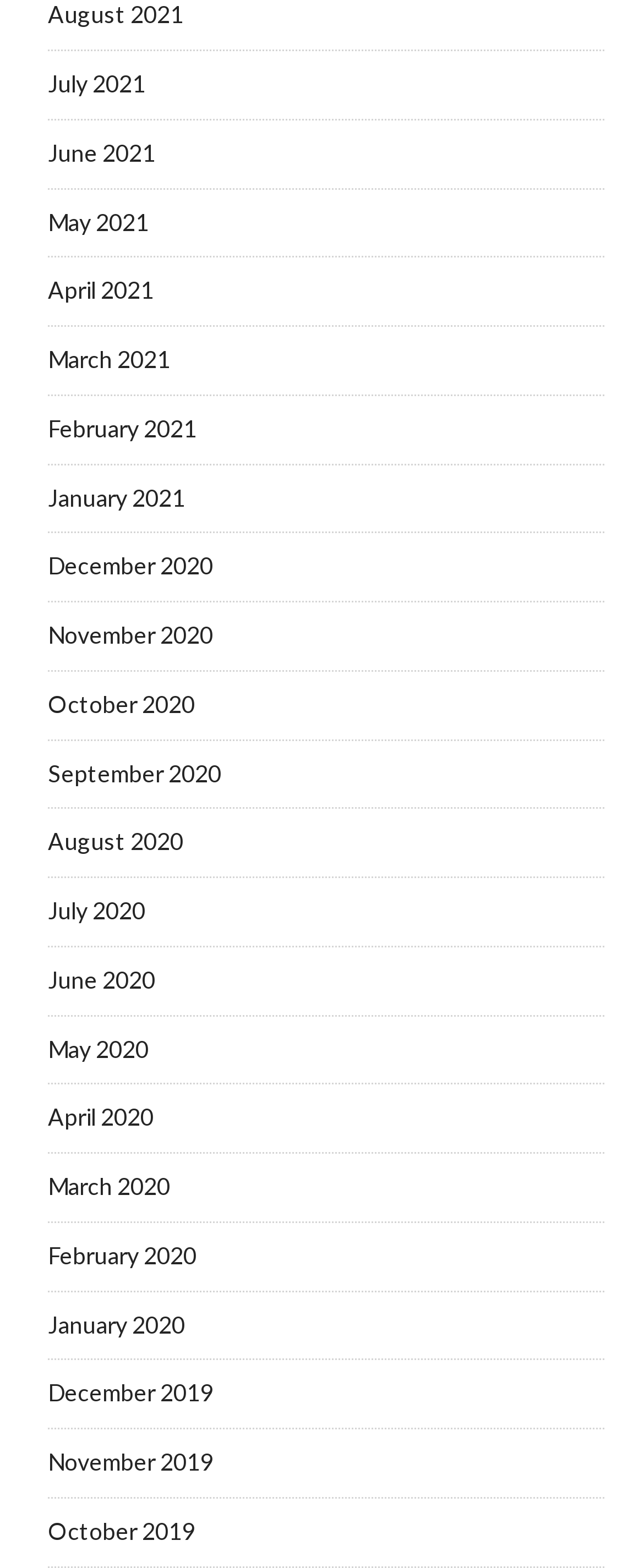How many links are there in the first row?
Using the image as a reference, deliver a detailed and thorough answer to the question.

I examined the y1 and y2 coordinates of the link elements and found that the first four links (August 2021 to May 2021) have similar y1 and y2 values, indicating they are in the same row.